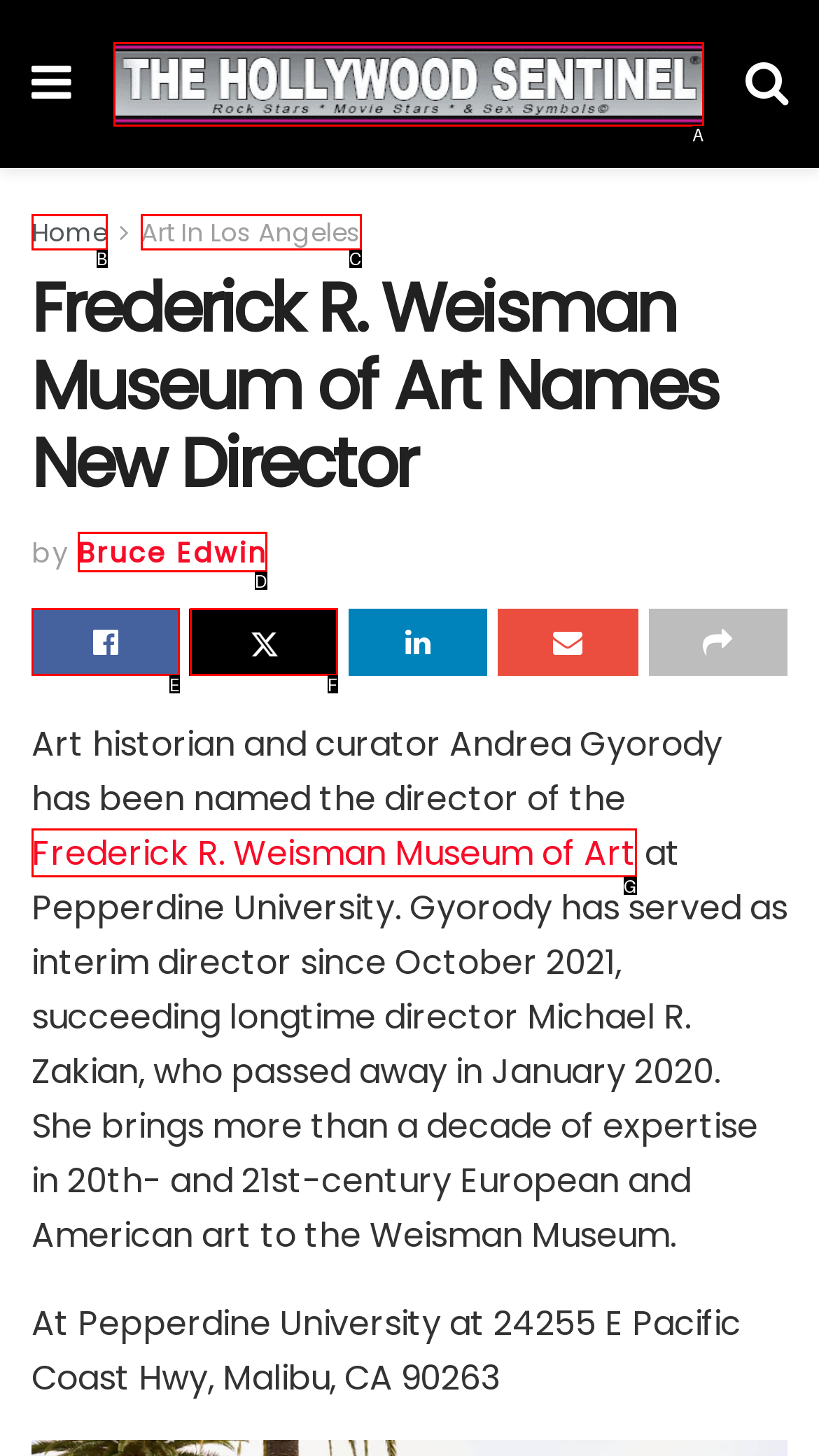Identify the option that corresponds to: How to get there
Respond with the corresponding letter from the choices provided.

None